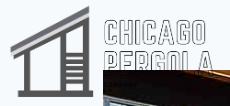List and describe all the prominent features within the image.

The image features the logo of the Chicago Pergola Company, prominently displayed at the top left. The logo showcases a stylized pergola design with a minimalist aesthetic, combining geometric elements that symbolize construction and design. Accompanying the graphic is the text "CHICAGO PERGOLA COMPANY," emphasizing the brand's local connection and expertise in custom pergola solutions. This logo serves as an introduction to a blog post focused on selecting the right materials for custom pergolas in Chicago, highlighting the company's commitment to quality and tailored outdoor spaces.